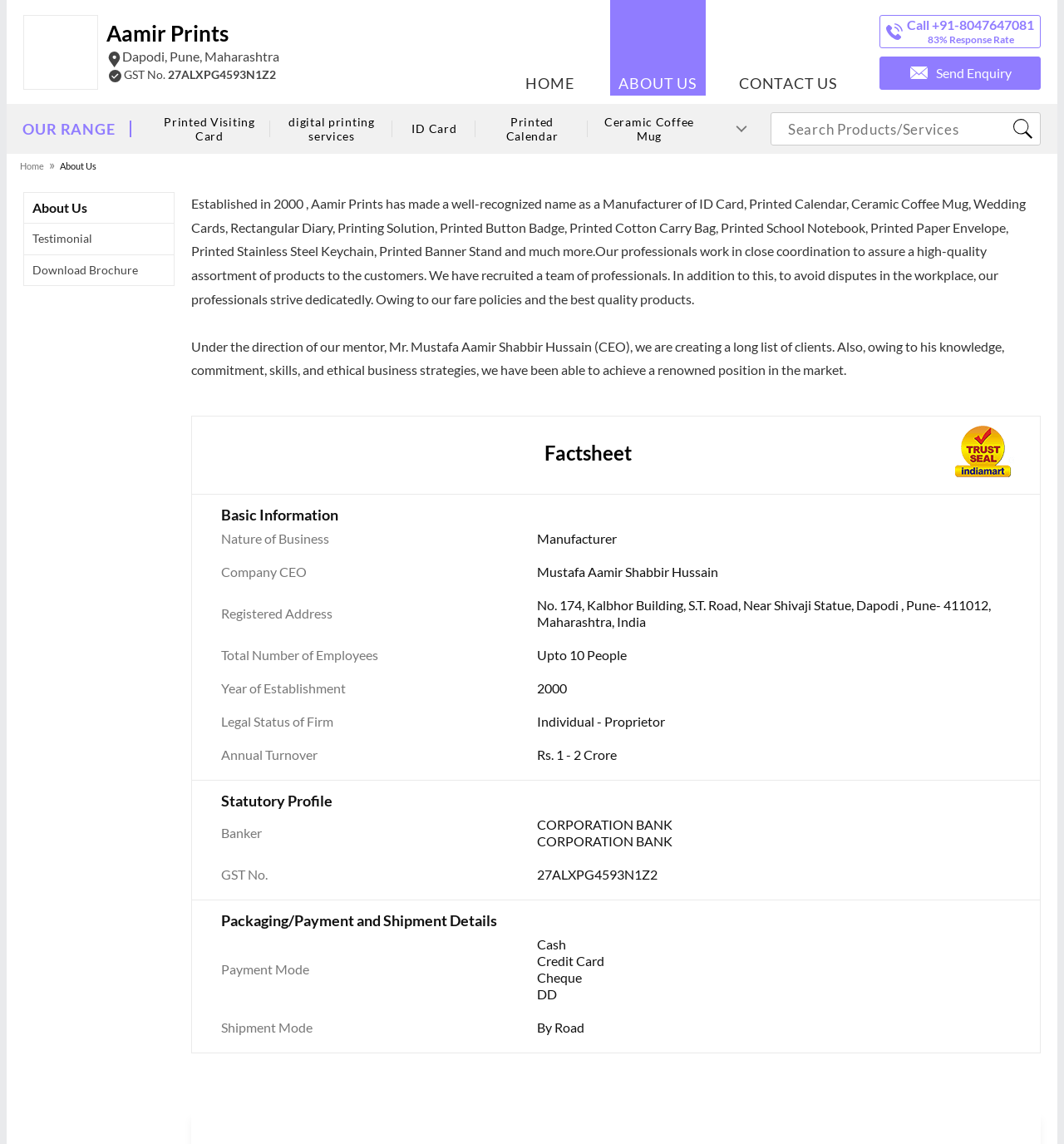Please identify the bounding box coordinates of the clickable element to fulfill the following instruction: "View the 'OUR RANGE' page". The coordinates should be four float numbers between 0 and 1, i.e., [left, top, right, bottom].

[0.021, 0.104, 0.108, 0.121]